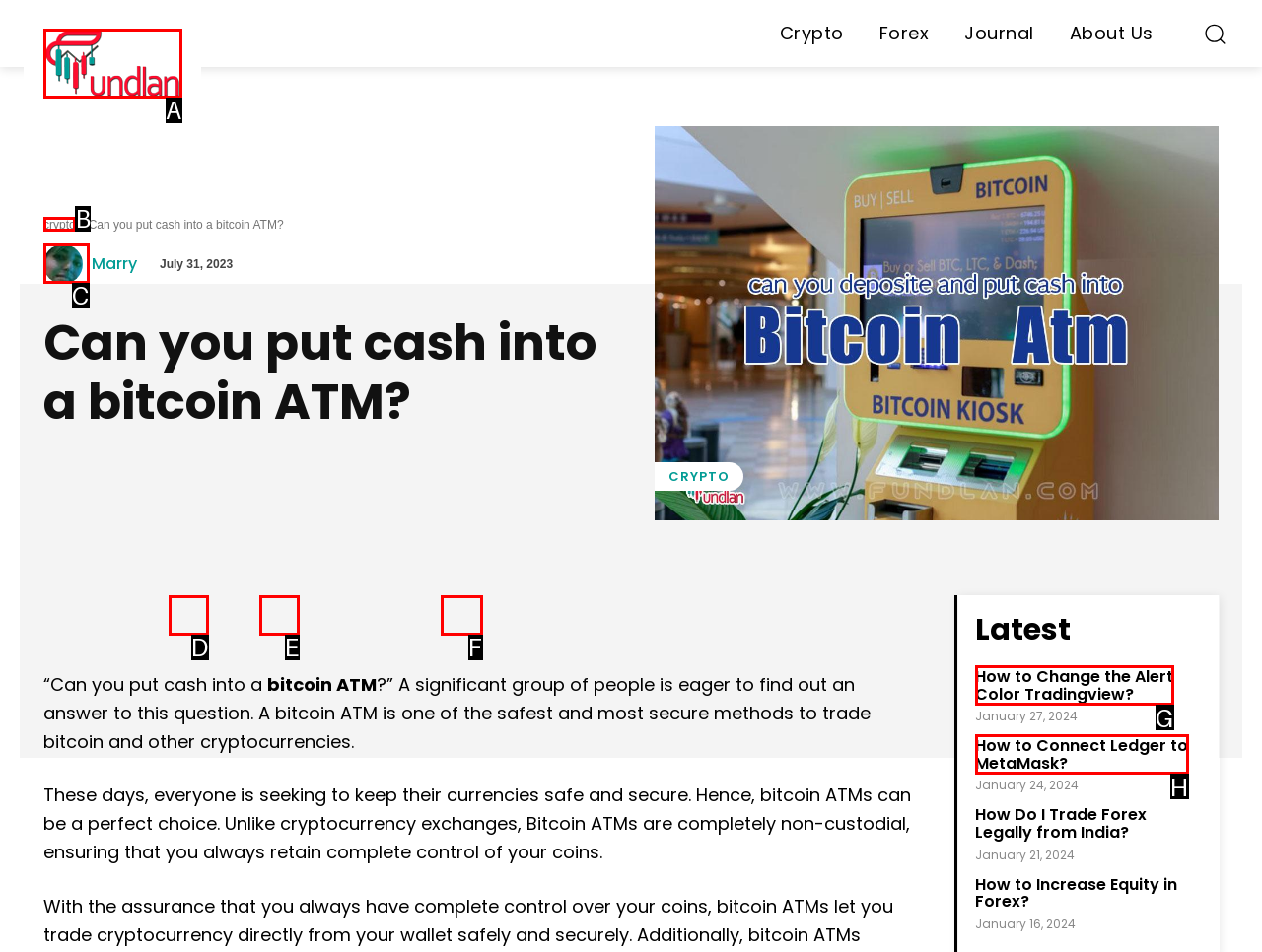Identify the letter of the UI element that fits the description: Facebook
Respond with the letter of the option directly.

D